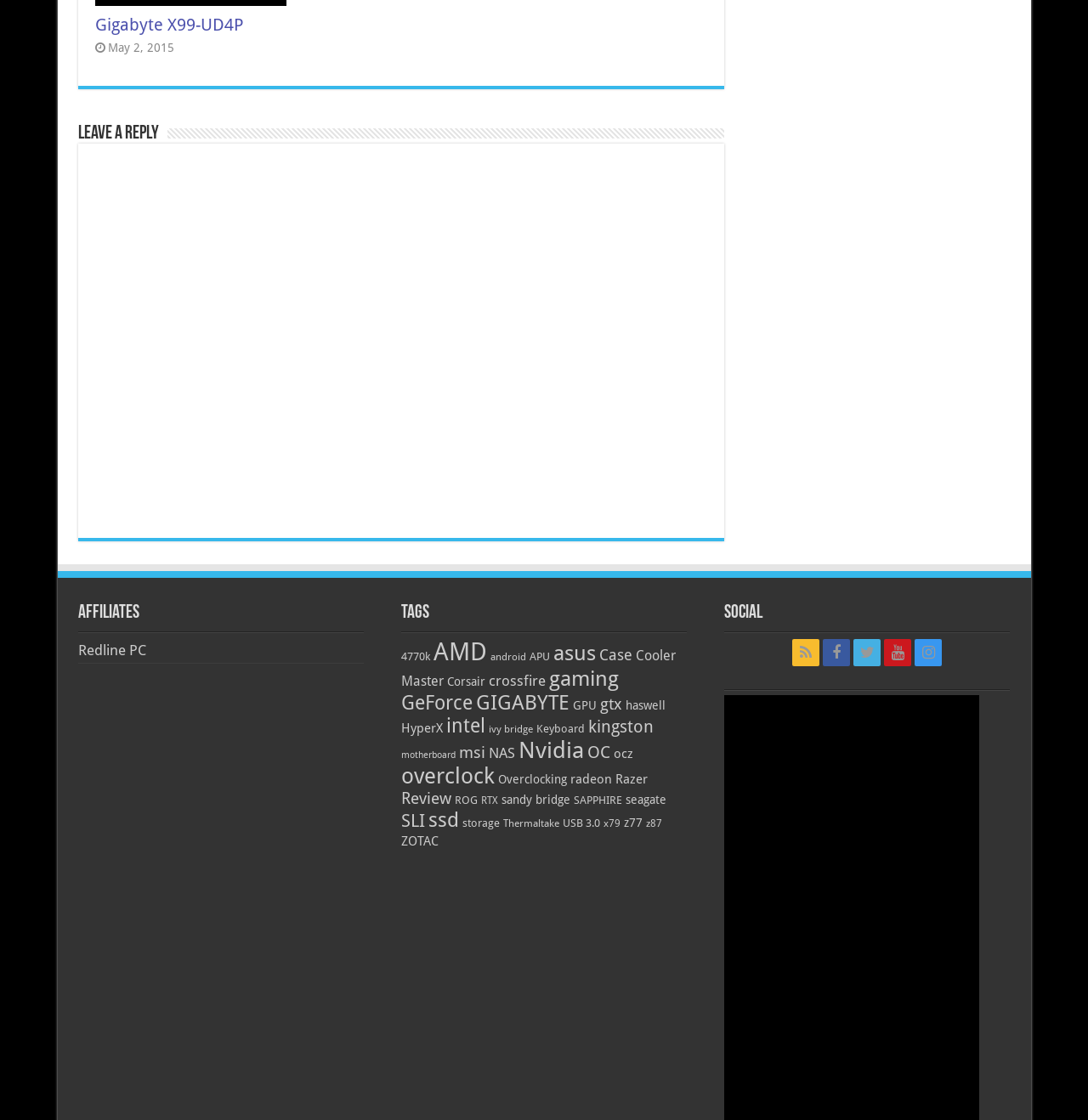Identify the coordinates of the bounding box for the element that must be clicked to accomplish the instruction: "Click on the 'Gigabyte X99-UD4P' link".

[0.087, 0.013, 0.224, 0.031]